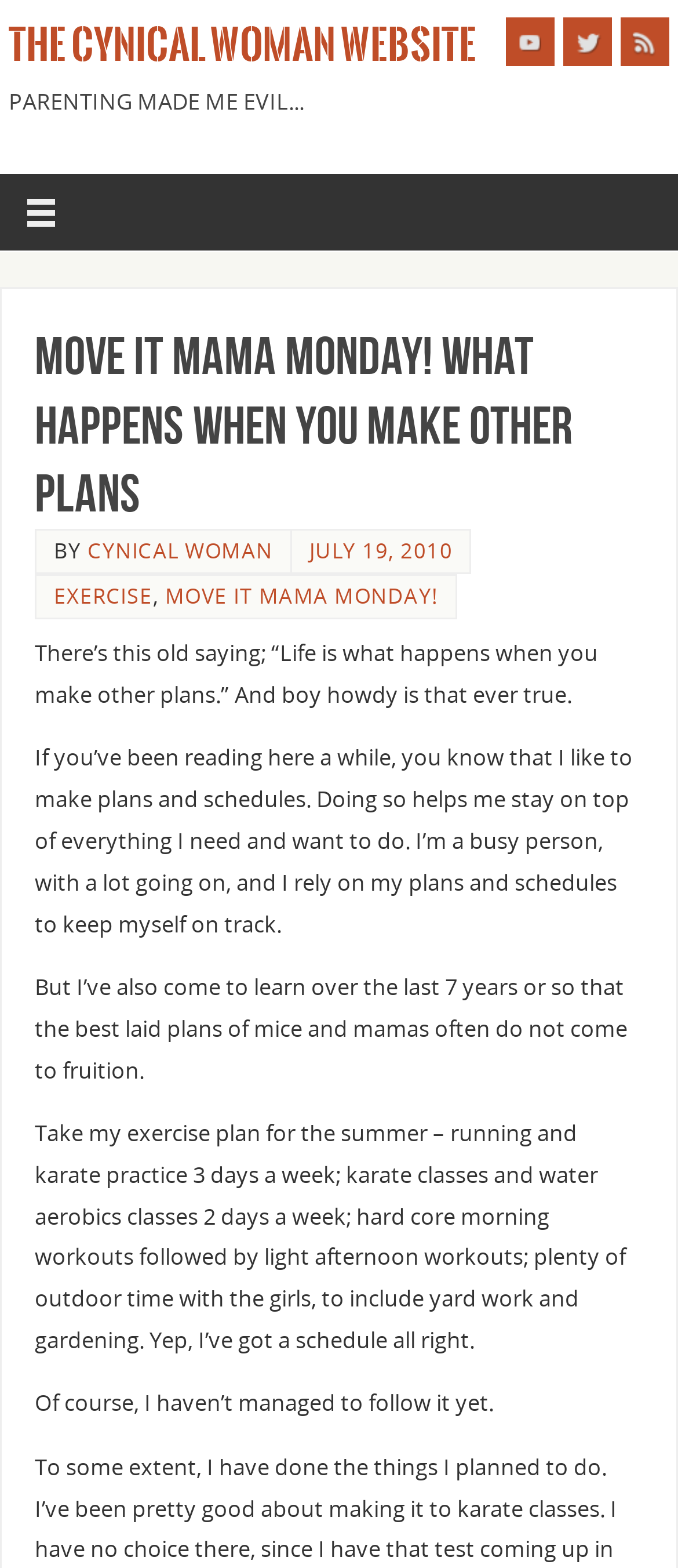Determine the bounding box coordinates of the region to click in order to accomplish the following instruction: "Watch YouTube videos". Provide the coordinates as four float numbers between 0 and 1, specifically [left, top, right, bottom].

[0.746, 0.011, 0.818, 0.042]